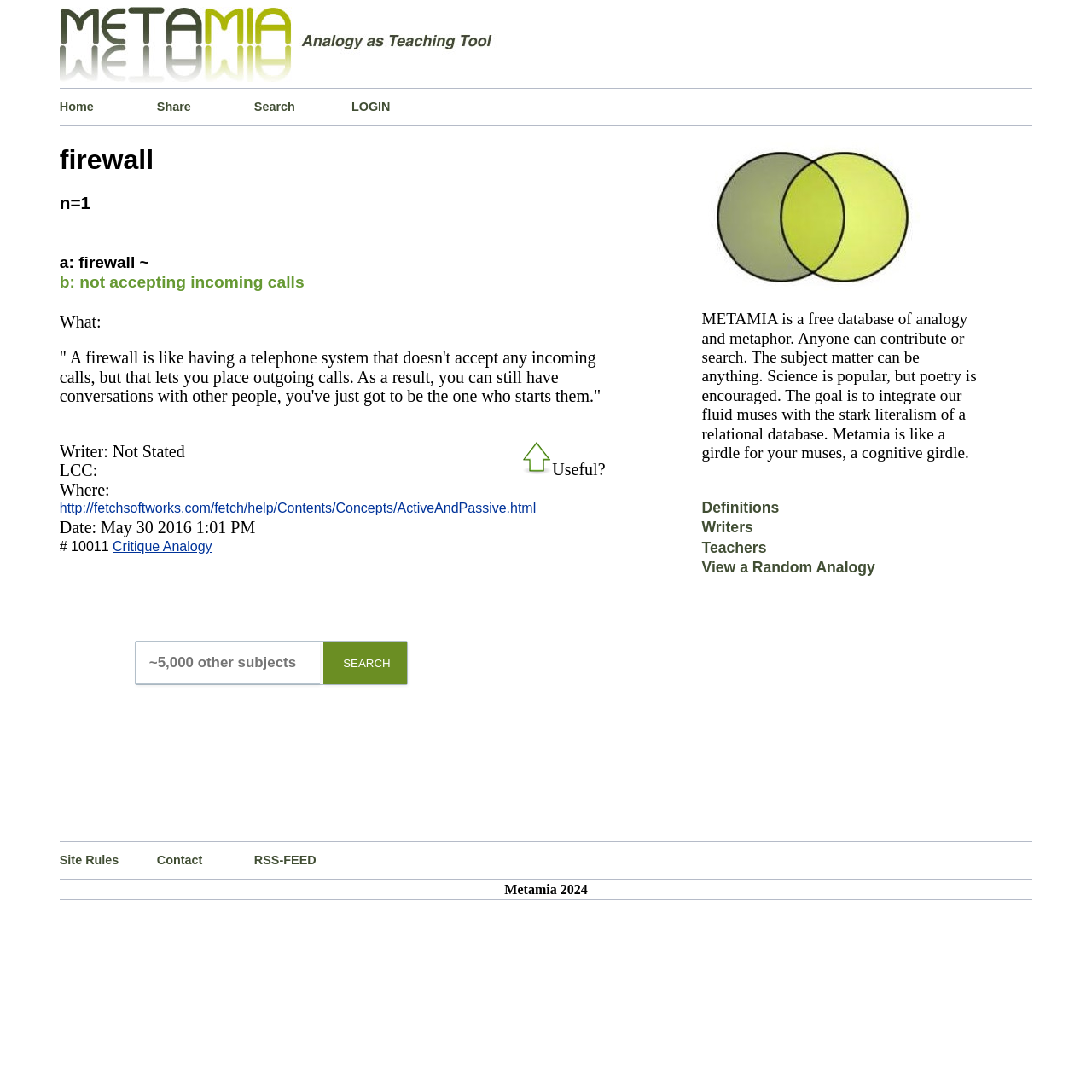Using the provided element description, identify the bounding box coordinates as (top-left x, top-left y, bottom-right x, bottom-right y). Ensure all values are between 0 and 1. Description: parent_node: Useful? alt="upthumb"

[0.478, 0.404, 0.506, 0.435]